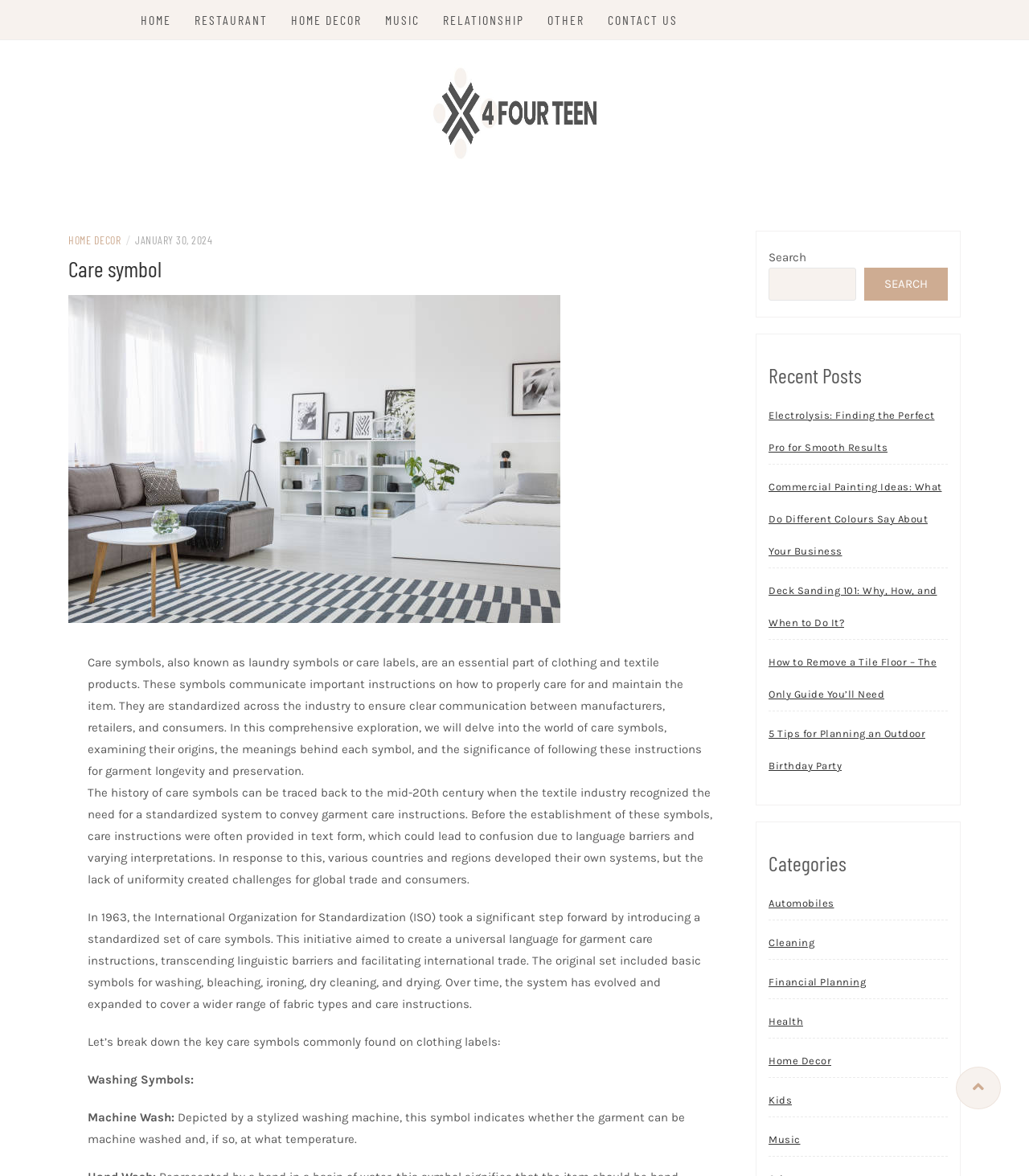Predict the bounding box of the UI element that fits this description: "About us".

None